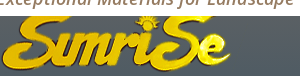Describe all elements and aspects of the image.

The image features the logo of "Sunrise Inc.," prominently displaying the name in a stylized font. The letters 'S' and 'e' are highlighted in yellow, with a sun emblem integrated into the design, suggesting warmth and brightness. This logo accompanies the header text "Exceptional Materials for Landscape and Masonry Artistry," indicating the company's focus on high-quality materials for landscaping and masonry applications. The overall aesthetic reflects a professional yet approachable brand identity, suitable for attracting clients interested in enhancing their outdoor spaces.